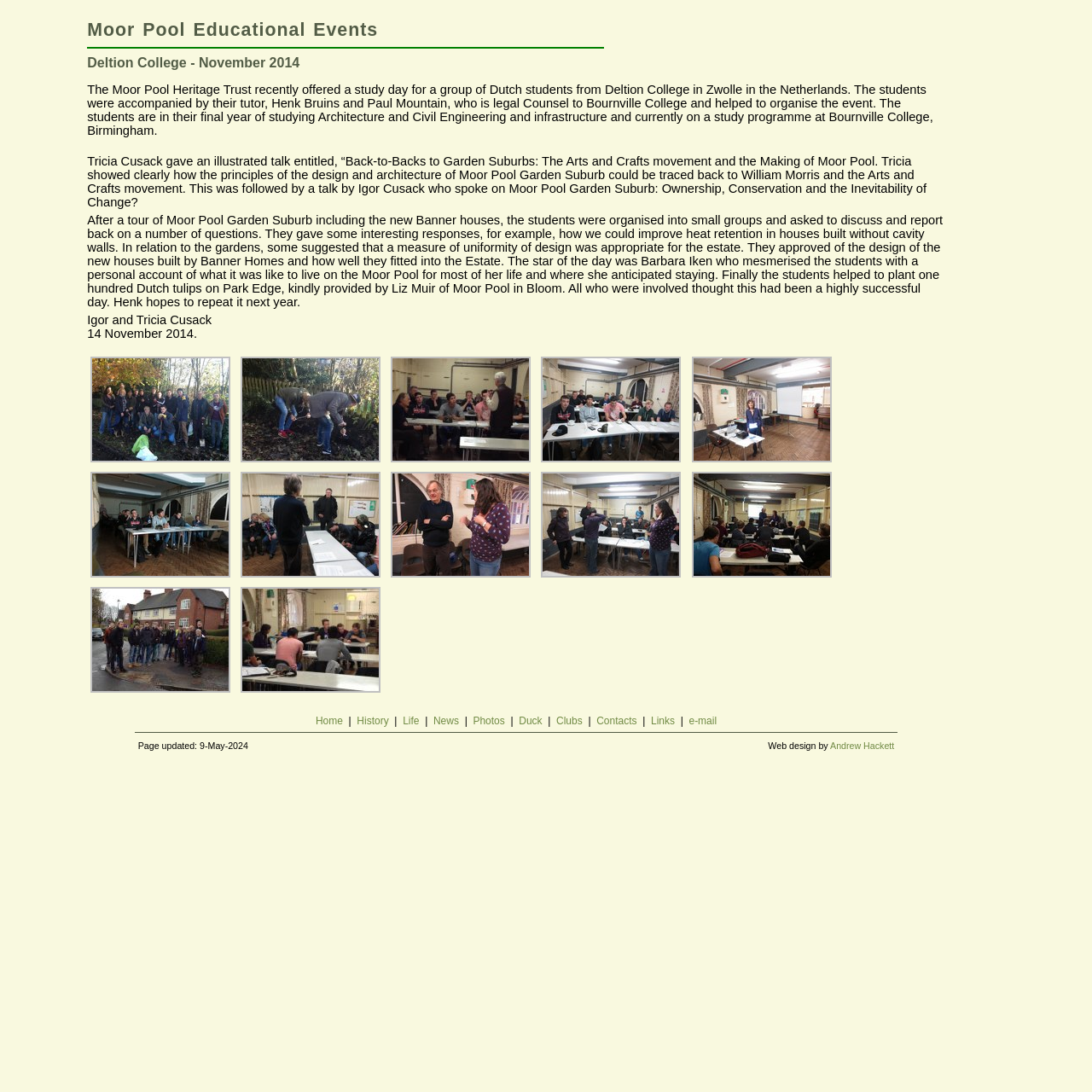What is the name of the college where the Dutch students were studying?
Using the image, answer in one word or phrase.

Deltion College